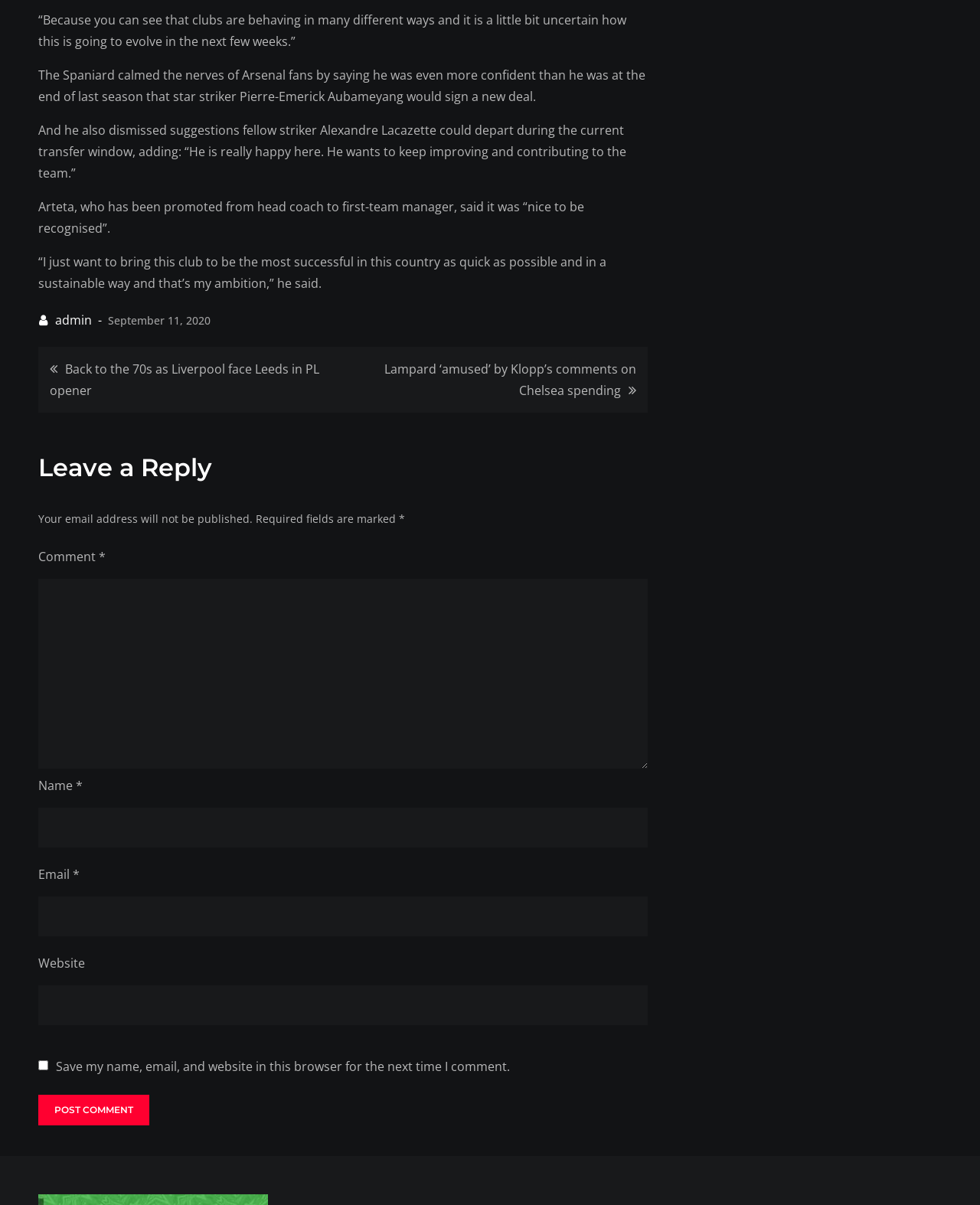Please provide a detailed answer to the question below by examining the image:
What is the ambition of Arteta?

The webpage quotes Arteta as saying 'I just want to bring this club to be the most successful in this country as quick as possible and in a sustainable way and that’s my ambition.' This clearly states Arteta's ambition for the club.